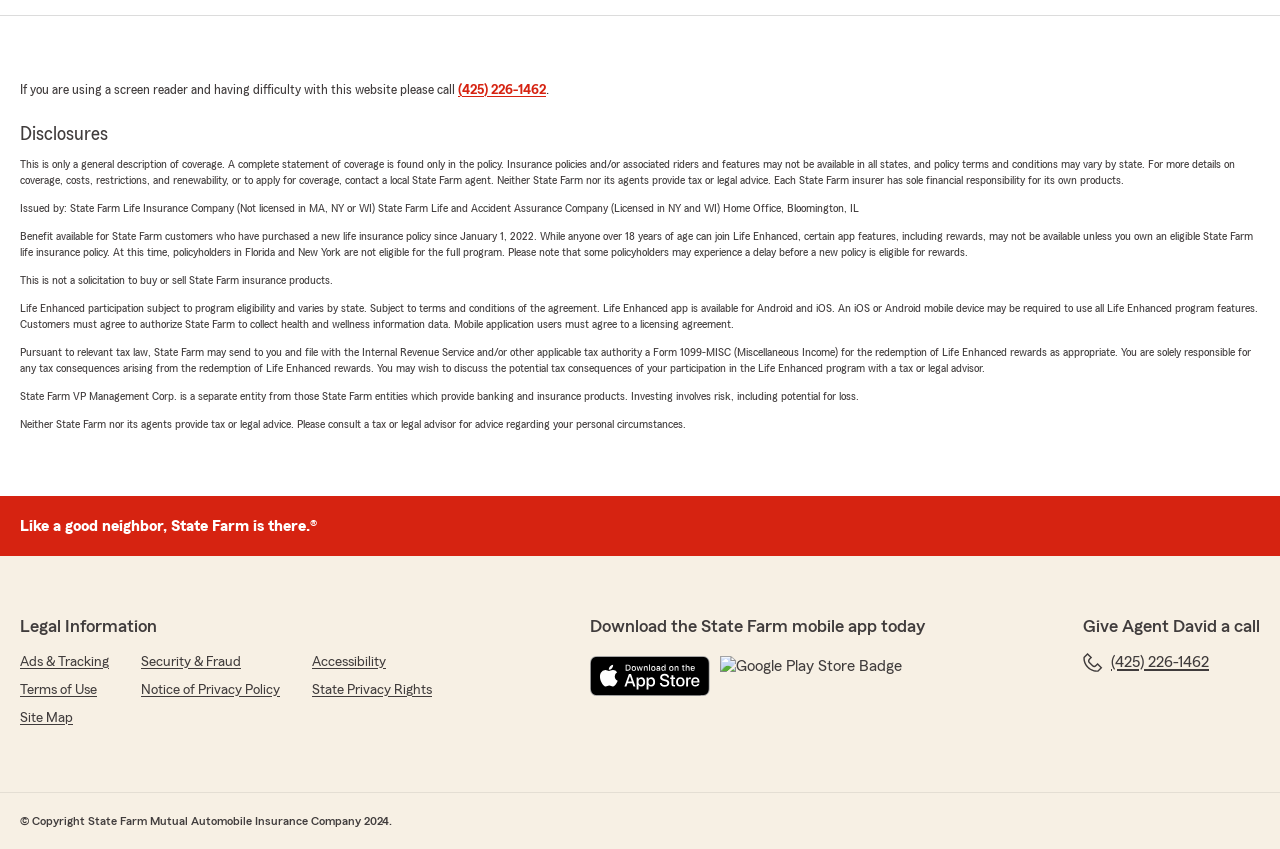Please identify the bounding box coordinates of the clickable area that will fulfill the following instruction: "Read about Legal Information". The coordinates should be in the format of four float numbers between 0 and 1, i.e., [left, top, right, bottom].

[0.016, 0.727, 0.123, 0.748]